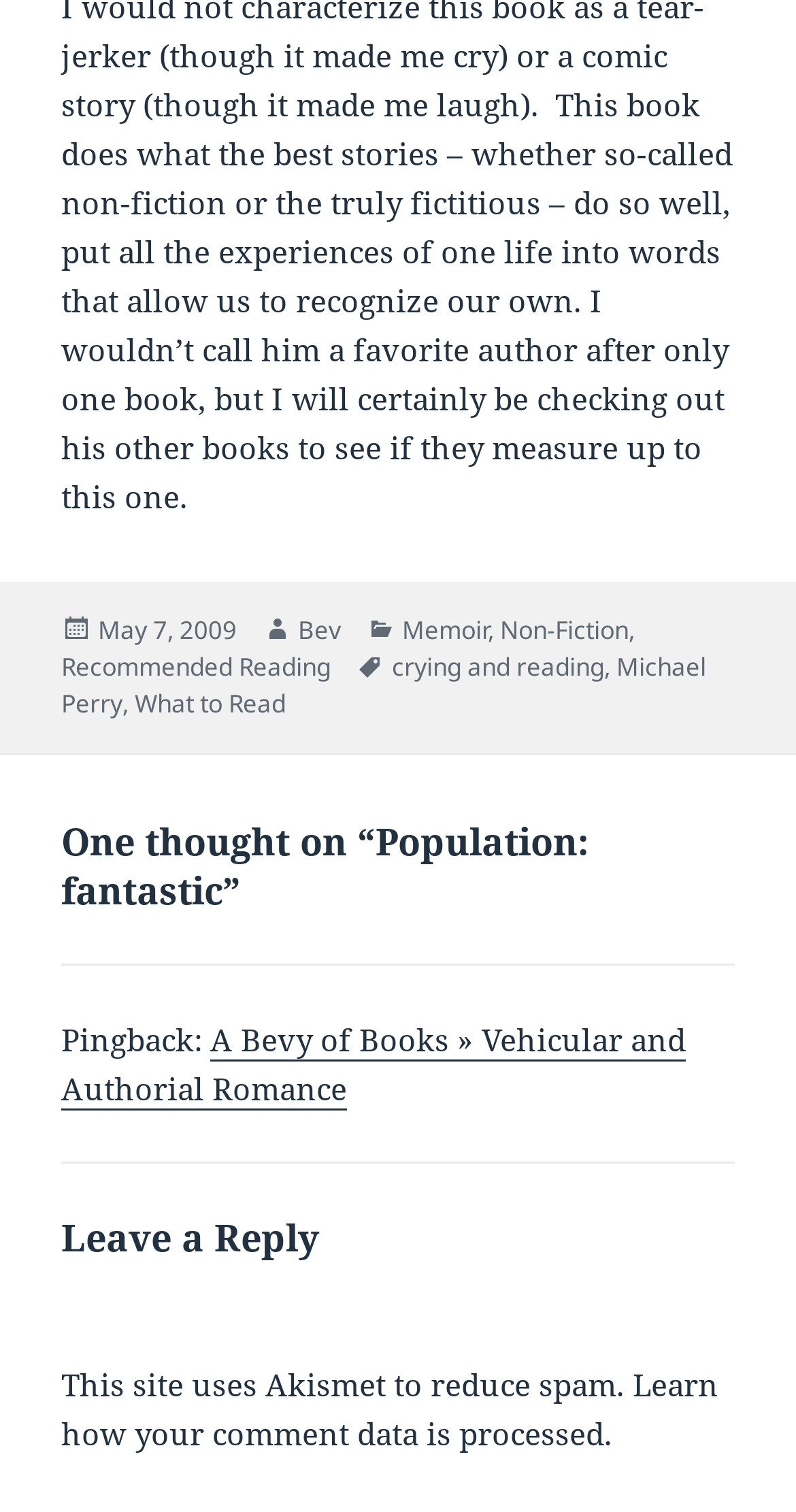Could you please study the image and provide a detailed answer to the question:
What is the title of the comment section?

I found the title of the comment section by looking at the section that allows users to leave a reply, where it says 'Leave a Reply'.